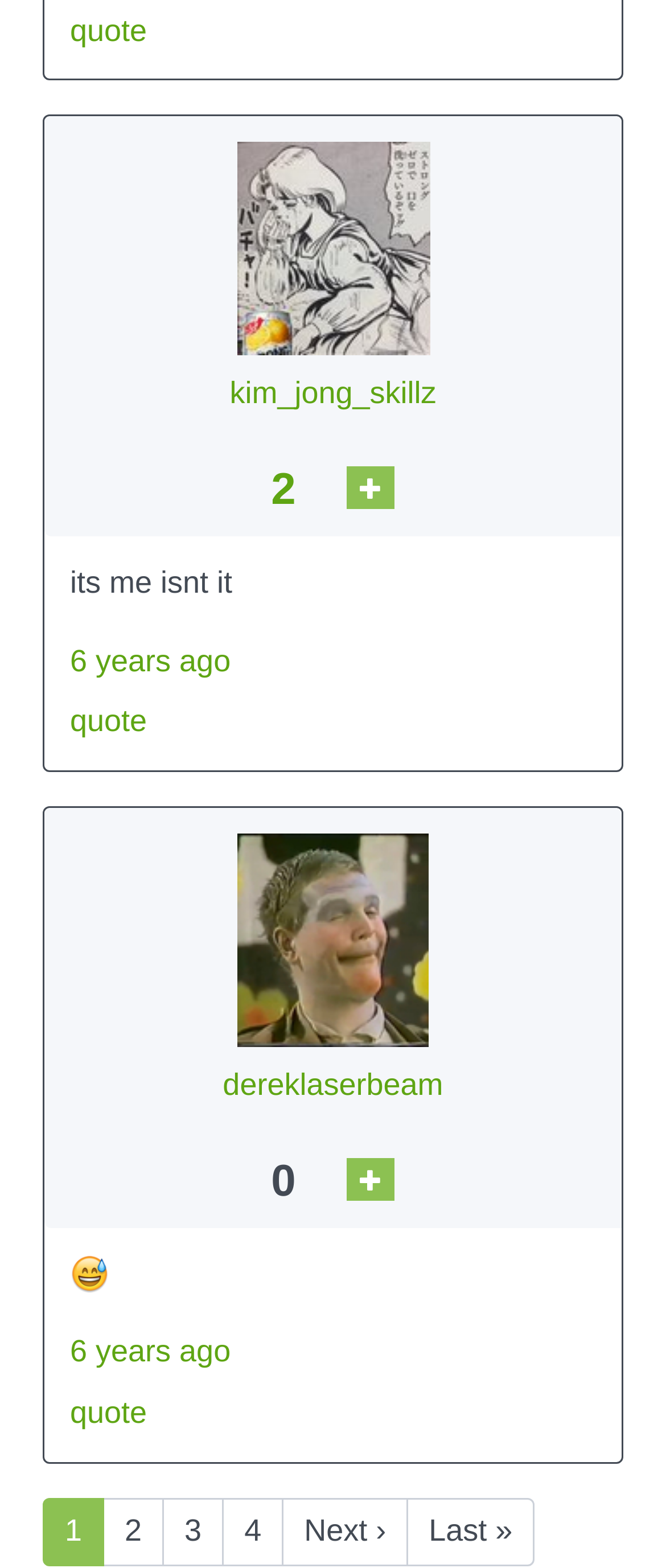Please identify the bounding box coordinates of the element's region that I should click in order to complete the following instruction: "Click the 'Close ×' button". The bounding box coordinates consist of four float numbers between 0 and 1, i.e., [left, top, right, bottom].

None